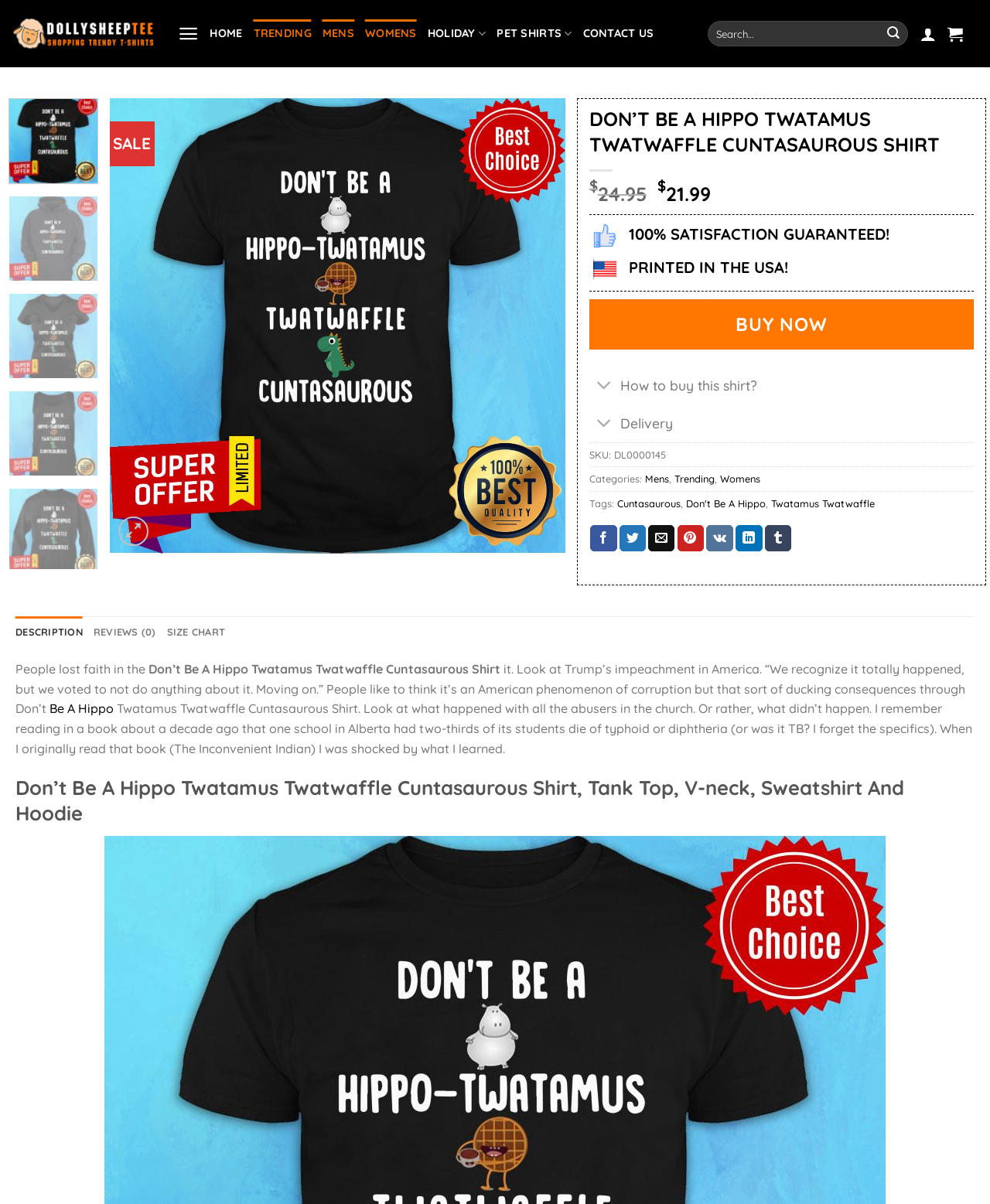Provide a one-word or brief phrase answer to the question:
What is the price of the shirt?

$21.99